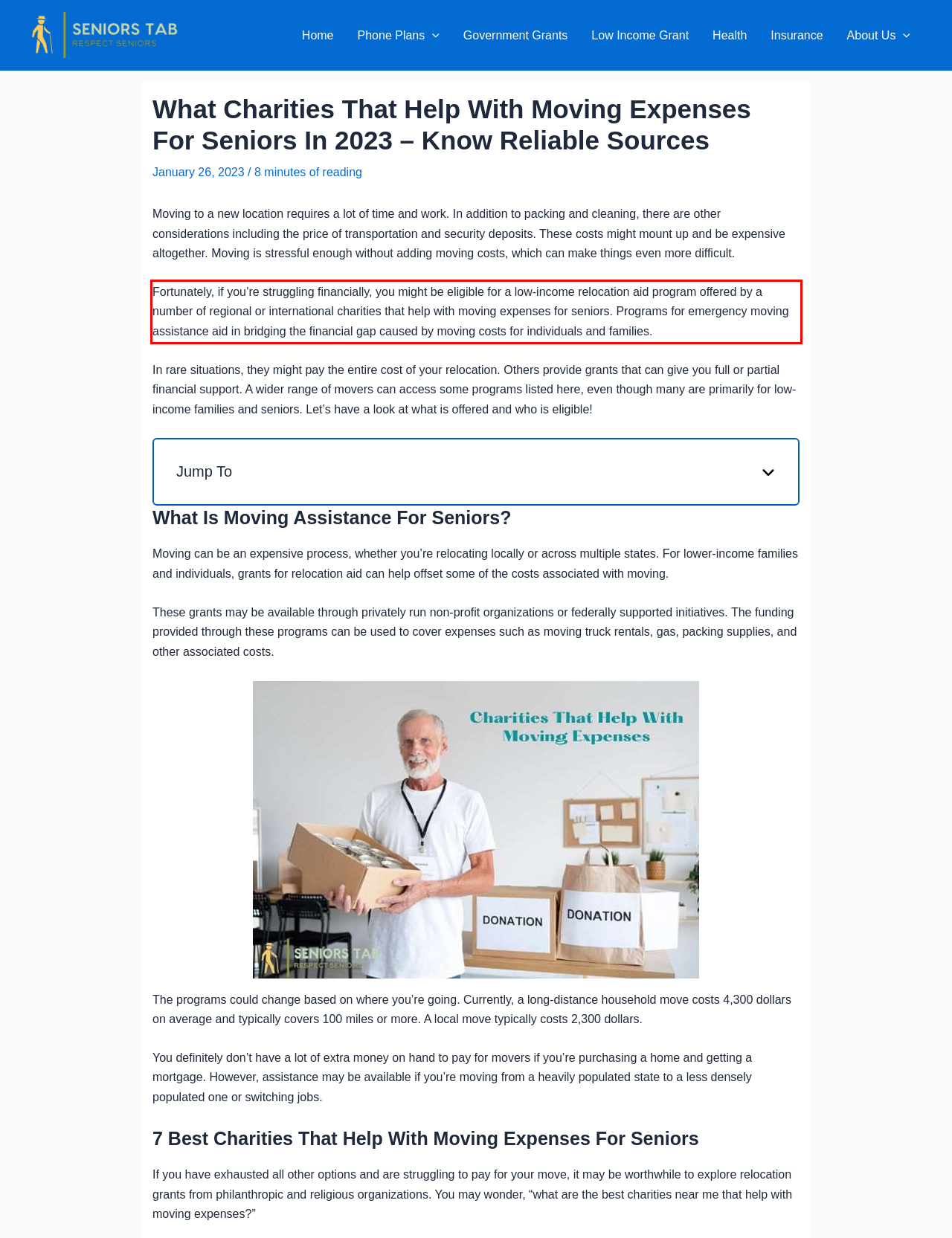Perform OCR on the text inside the red-bordered box in the provided screenshot and output the content.

Fortunately, if you’re struggling financially, you might be eligible for a low-income relocation aid program offered by a number of regional or international charities that help with moving expenses for seniors. Programs for emergency moving assistance aid in bridging the financial gap caused by moving costs for individuals and families.